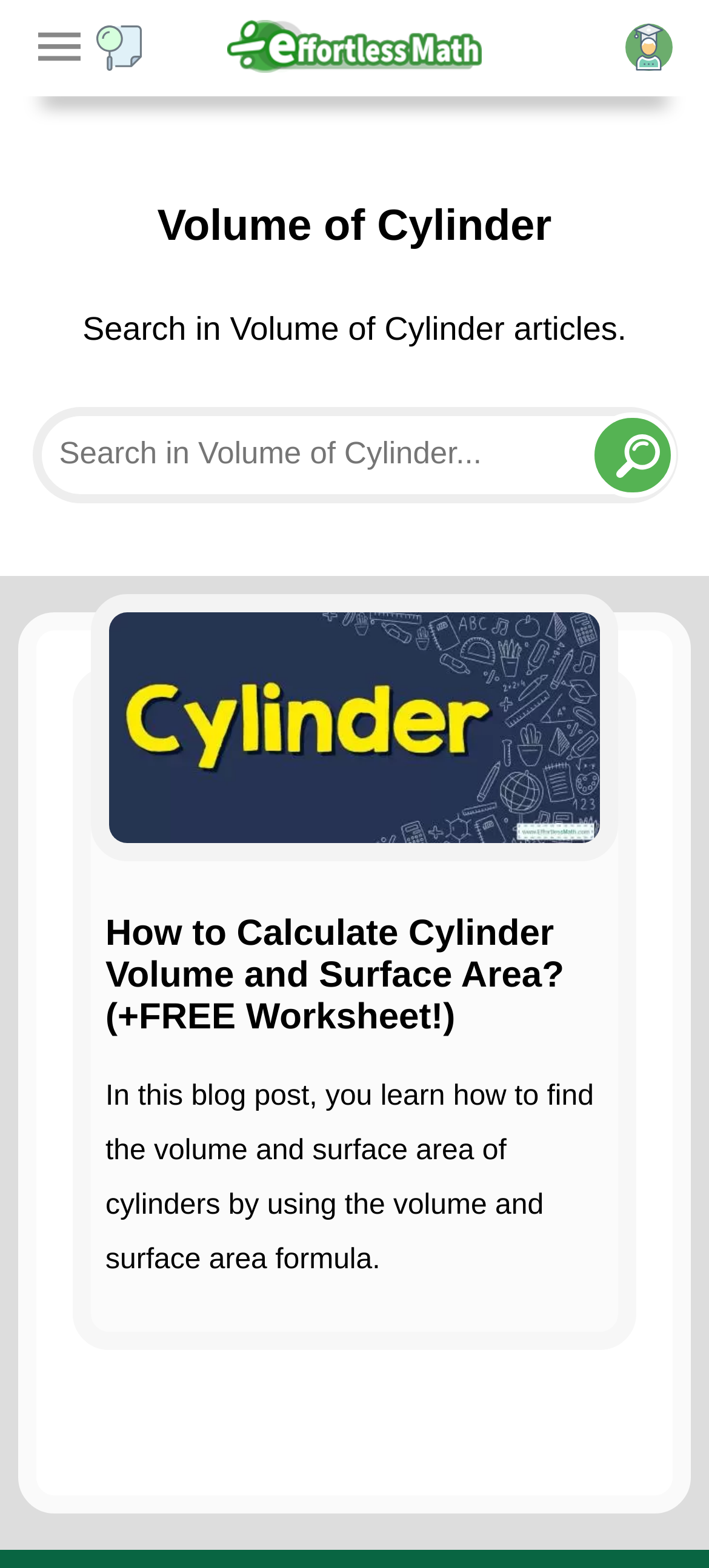What is the purpose of the search bar?
Provide a concise answer using a single word or phrase based on the image.

To search articles